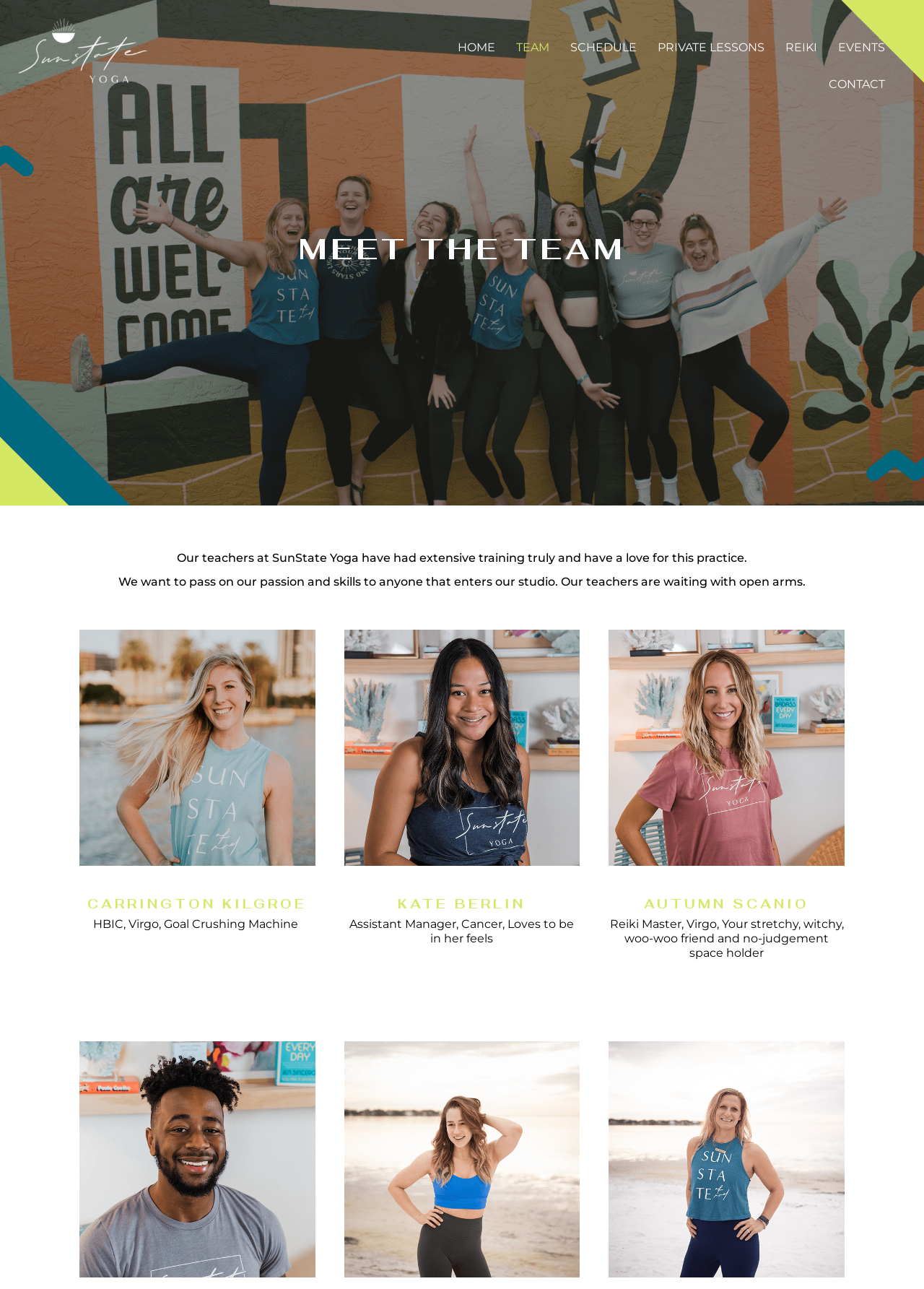Pinpoint the bounding box coordinates for the area that should be clicked to perform the following instruction: "Click the HOME link".

[0.484, 0.022, 0.547, 0.051]